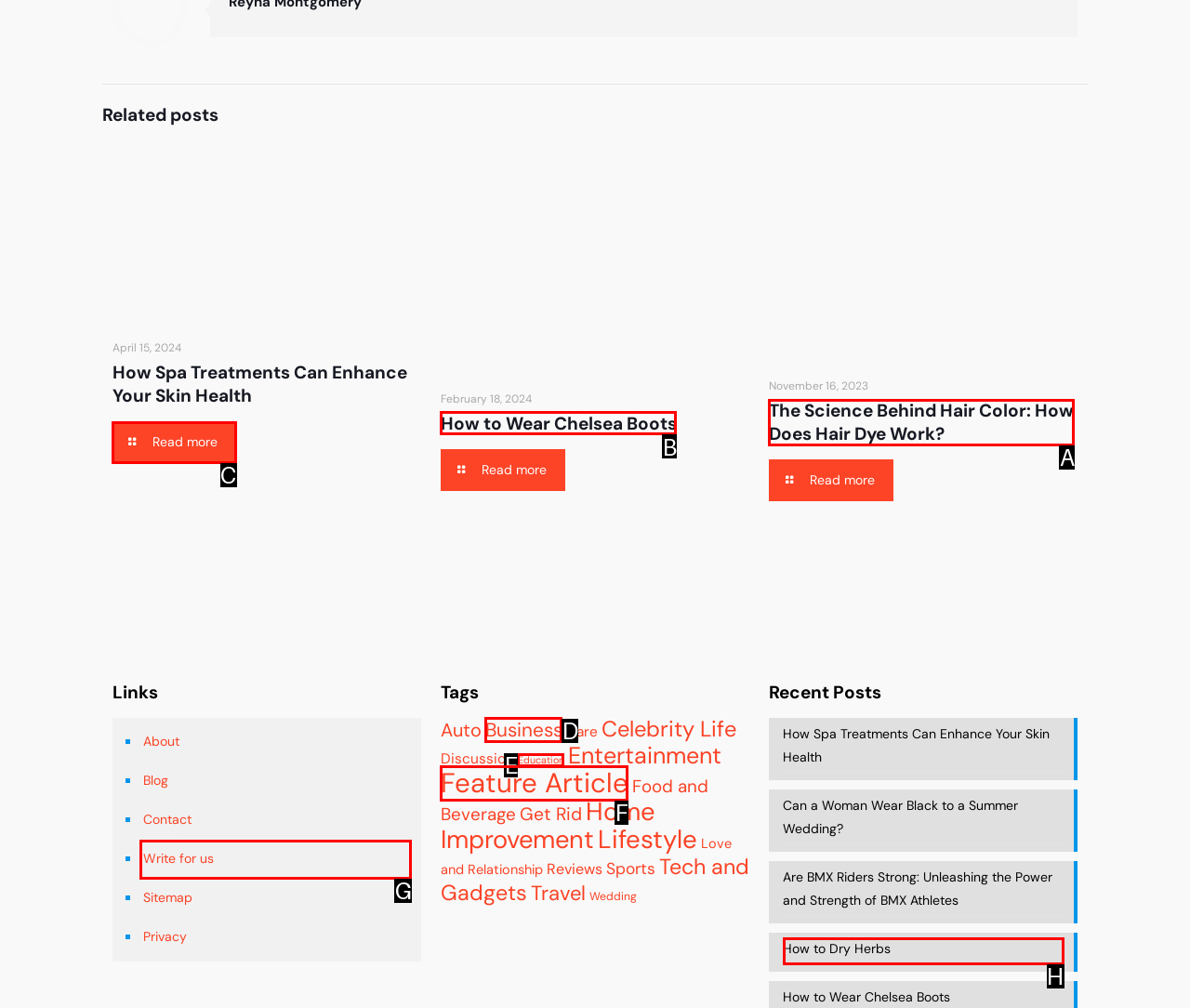Identify the correct letter of the UI element to click for this task: Learn about the Science Behind Hair Color
Respond with the letter from the listed options.

A